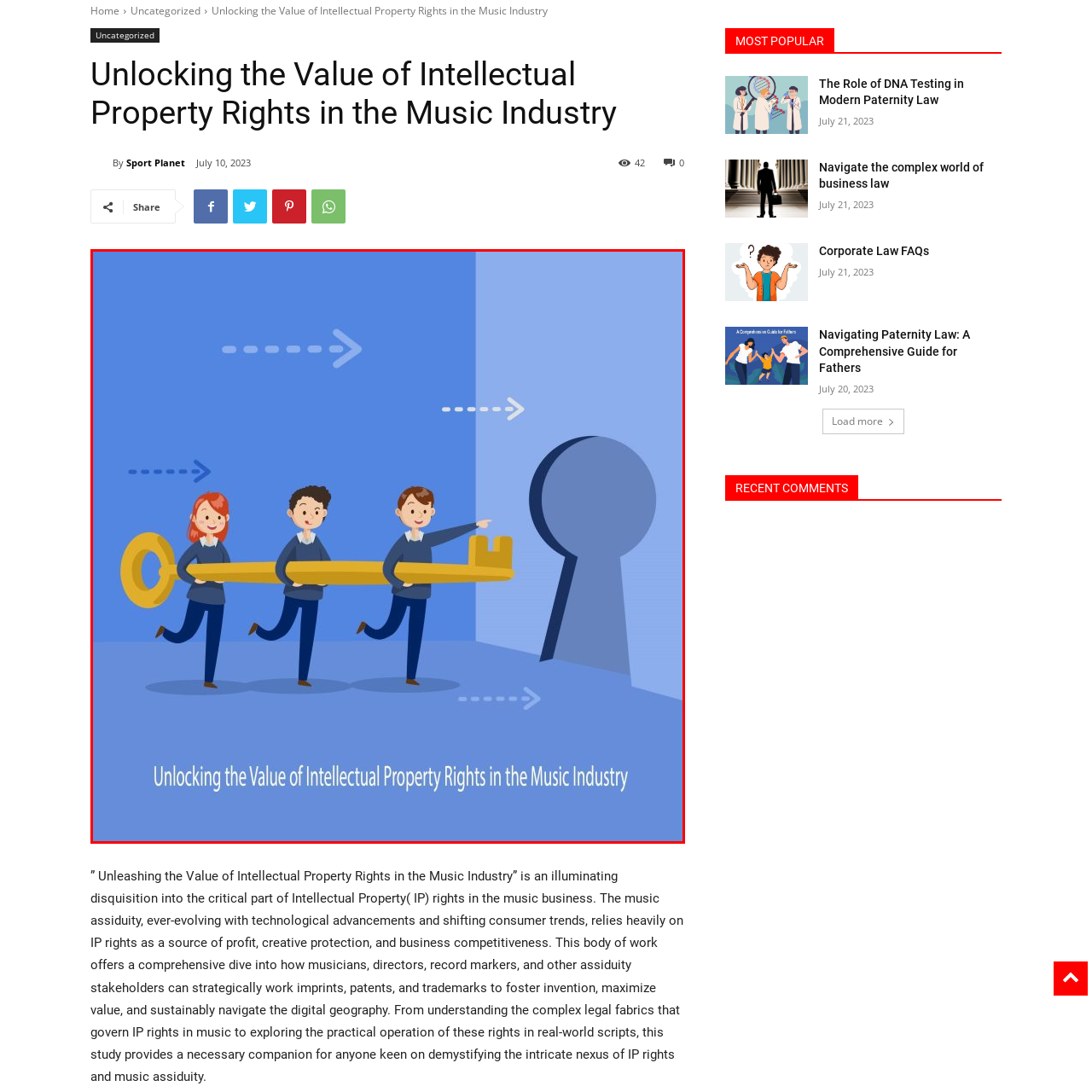What is the color of the background behind the characters?
Inspect the part of the image highlighted by the red bounding box and give a detailed answer to the question.

The caption describes the background behind the characters as an abstract lock outlined by a keyhole on a background of various shades of blue, signifying the concept of gaining access to valuable intellectual property rights in music.